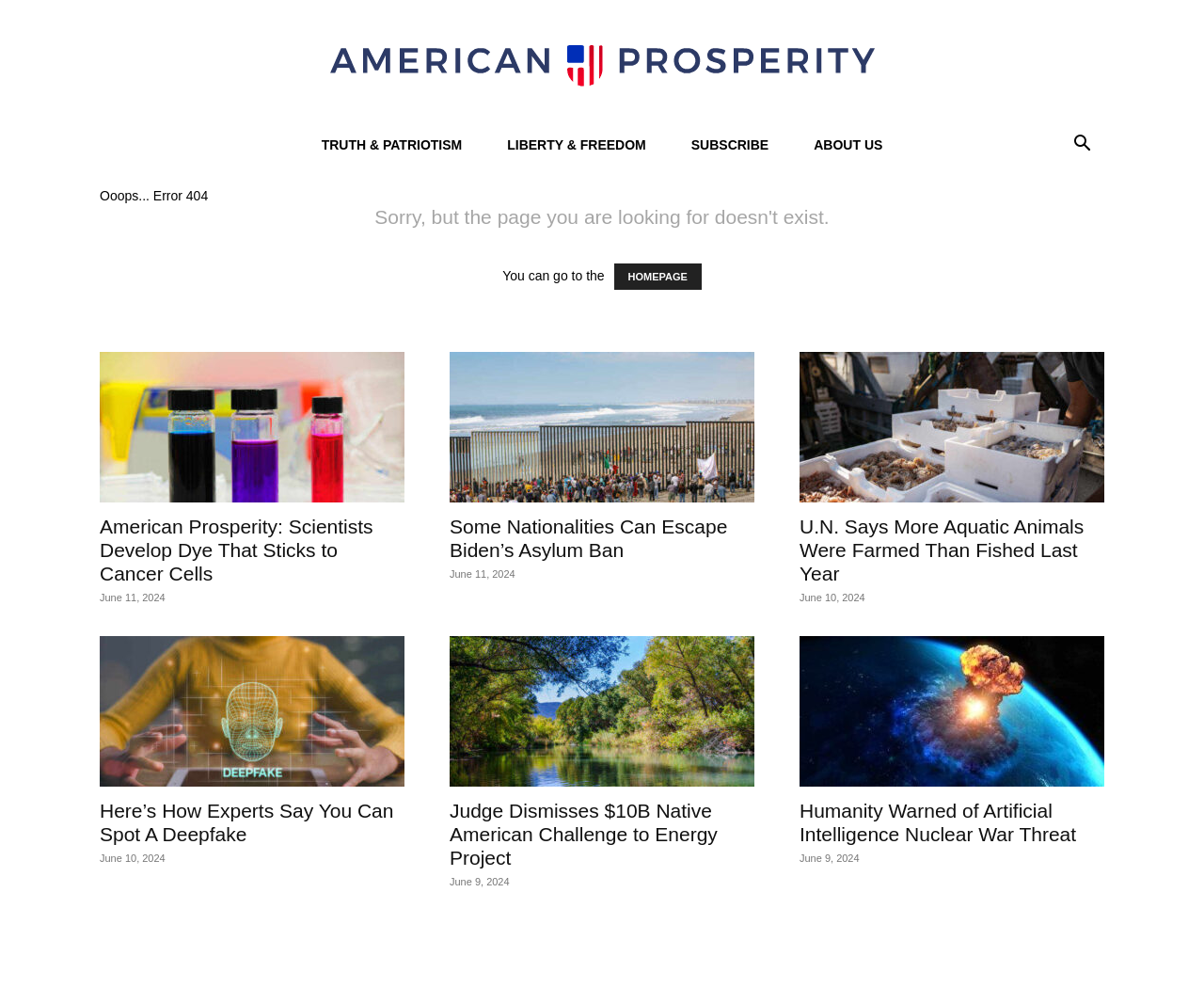What is the date of the article 'Some Nationalities Can Escape Biden’s Asylum Ban'?
Refer to the screenshot and respond with a concise word or phrase.

June 11, 2024